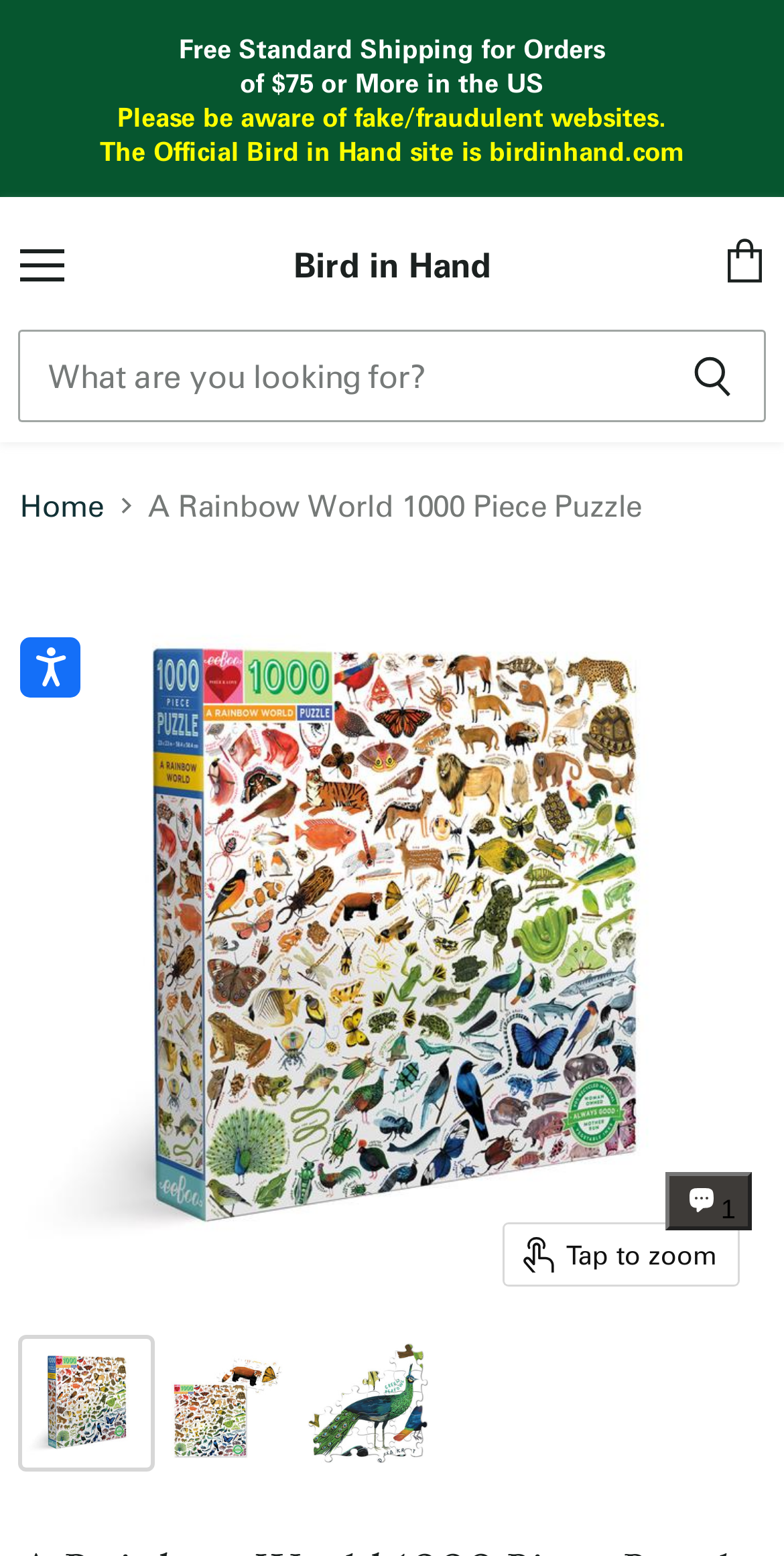Write a detailed summary of the webpage, including text, images, and layout.

This webpage is about a product, specifically a 1000-piece puzzle called "A Rainbow World". At the top left corner, there is a link to skip to the content. Next to it, there is a button to open accessibility options. On the top right corner, there is a small image and a link to the main website.

Below the top section, there are three lines of text: "Free Standard Shipping for Orders of $75 or More in the US", "Please be aware of fake/fraudulent websites", and "The Official Bird in Hand site is birdinhand.com". 

On the left side, there is a menu link and a layout table with a link to "Bird in Hand". Below it, there is a search bar with a textbox and a search button. On the right side, there is a link to view the cart.

In the middle of the page, there is a navigation section with breadcrumbs, showing the path from the home page to the current product page. Below it, there is a large image of the puzzle, with a button to zoom in. There are also three smaller thumbnails of the puzzle on the right side.

At the bottom right corner, there is a chat window with a button to open it. The chat window is currently expanded, showing an image inside.